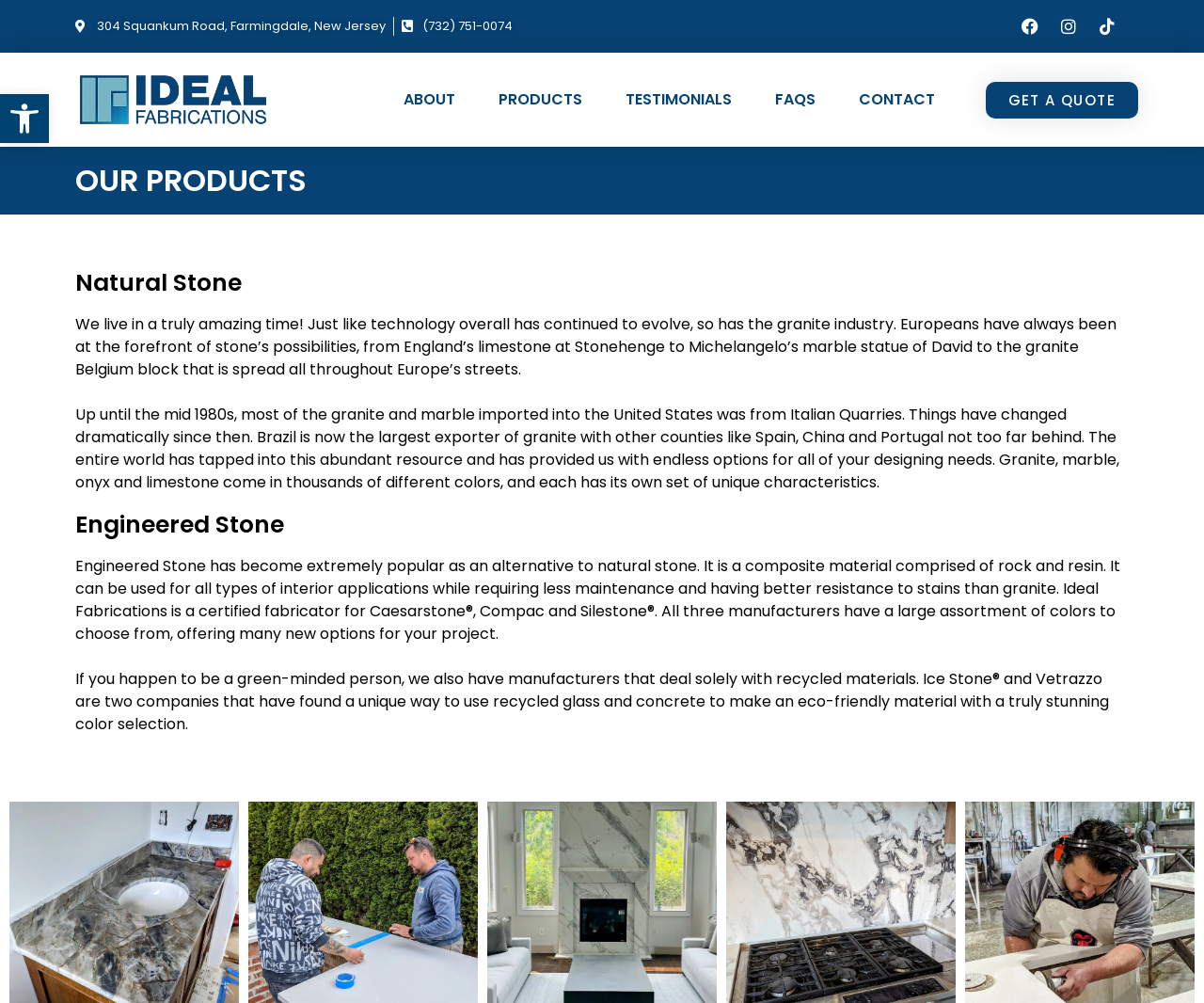Using the element description provided, determine the bounding box coordinates in the format (top-left x, top-left y, bottom-right x, bottom-right y). Ensure that all values are floating point numbers between 0 and 1. Element description: About

[0.32, 0.053, 0.394, 0.146]